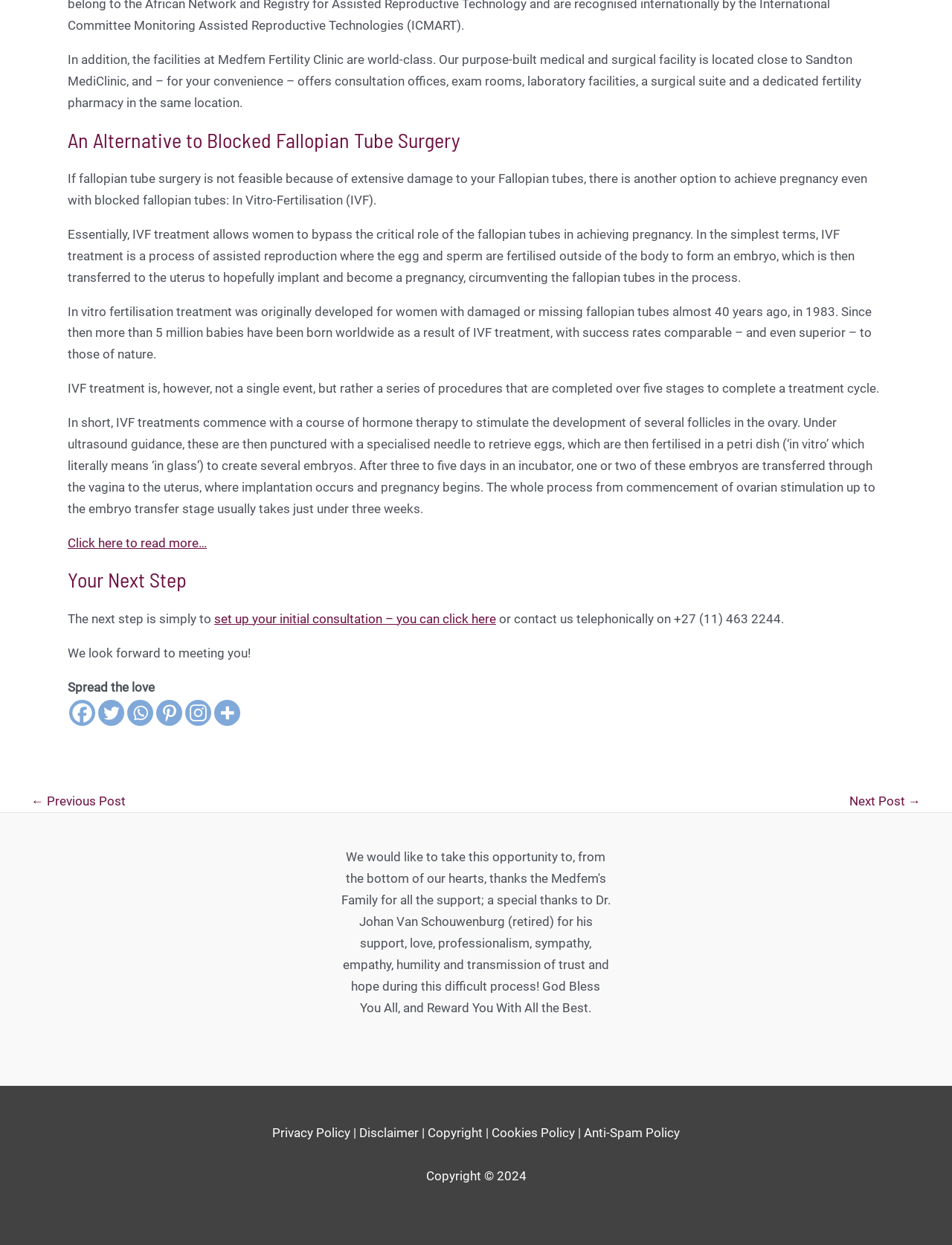Can you specify the bounding box coordinates for the region that should be clicked to fulfill this instruction: "Click the link to read more about IVF treatment".

[0.071, 0.43, 0.217, 0.442]